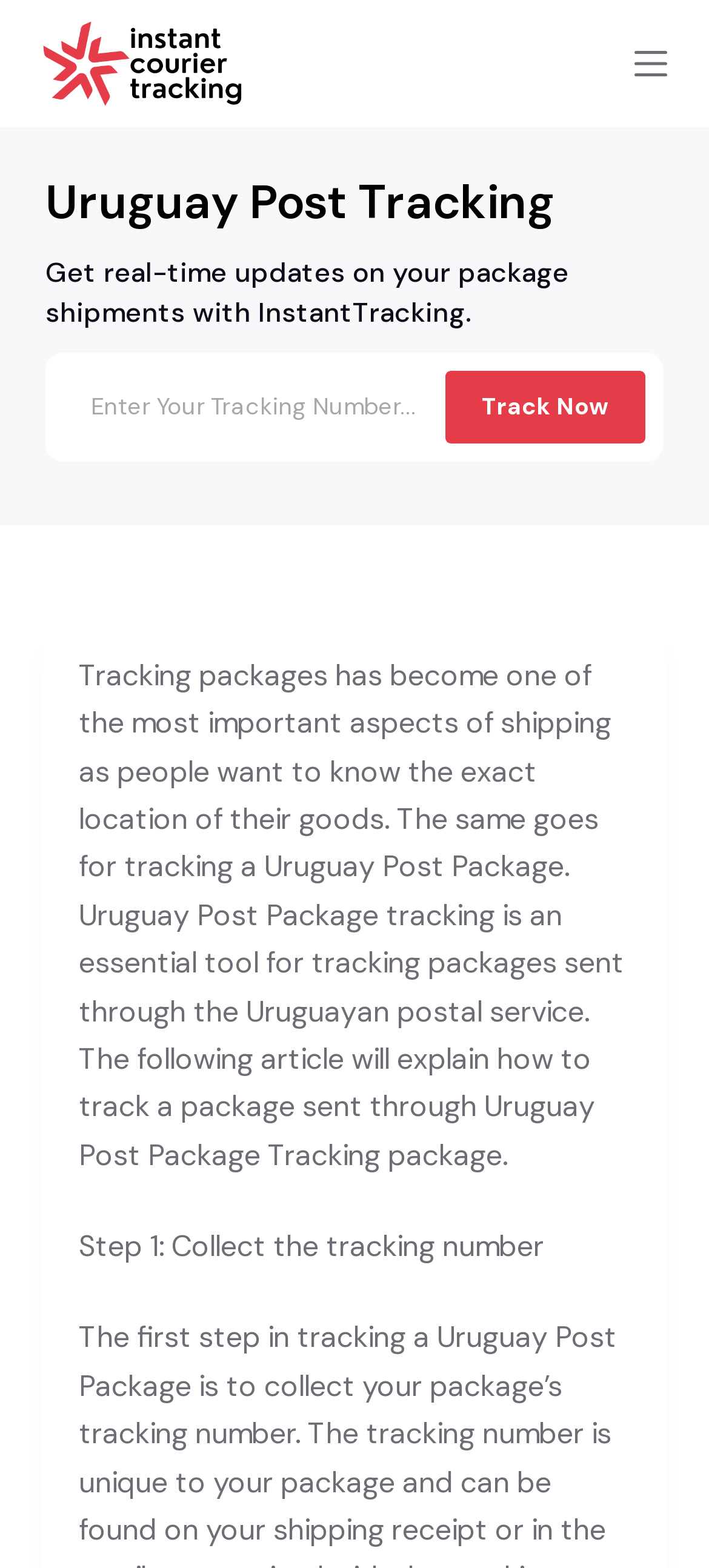Using floating point numbers between 0 and 1, provide the bounding box coordinates in the format (top-left x, top-left y, bottom-right x, bottom-right y). Locate the UI element described here: Menu

[0.894, 0.03, 0.94, 0.051]